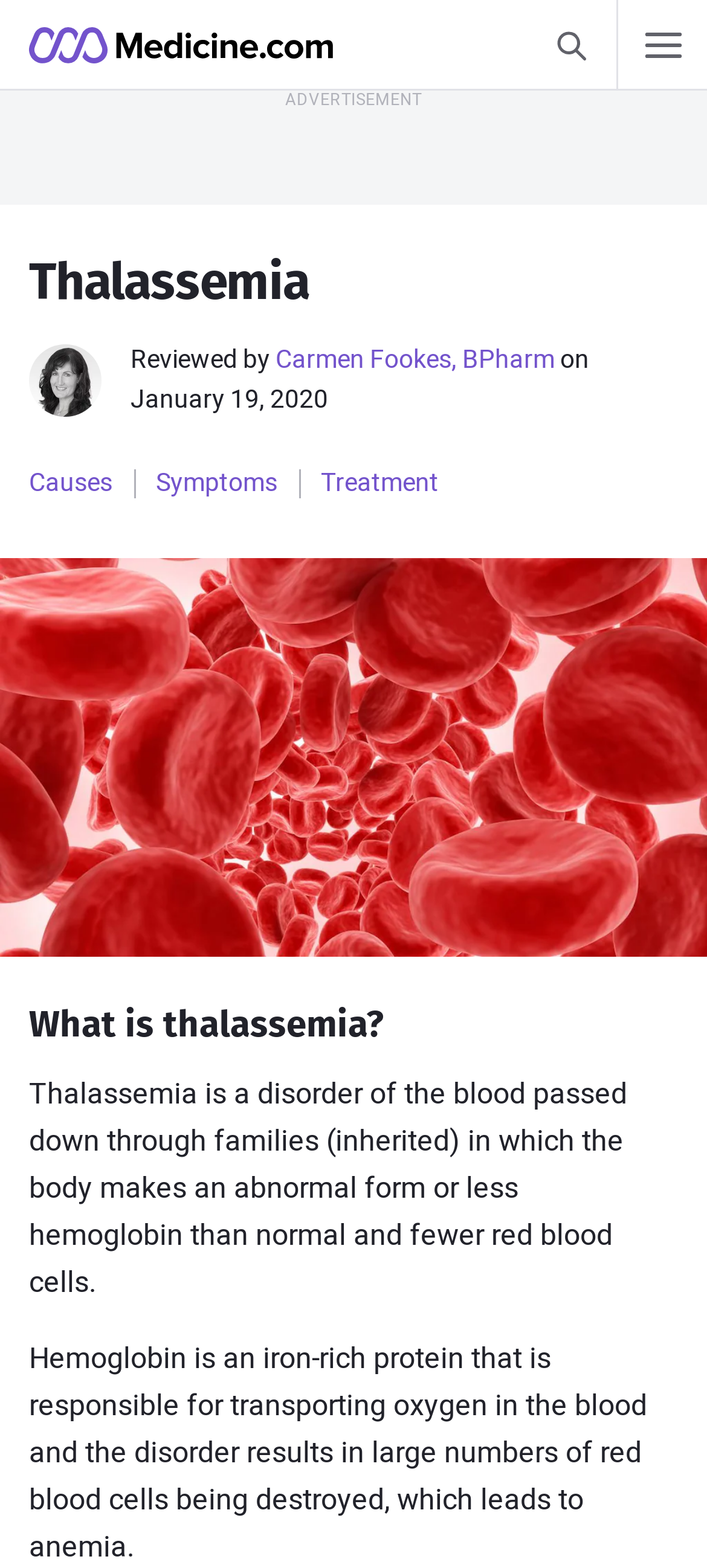Please answer the following question using a single word or phrase: 
What is the purpose of the search box?

Search Medicine.com